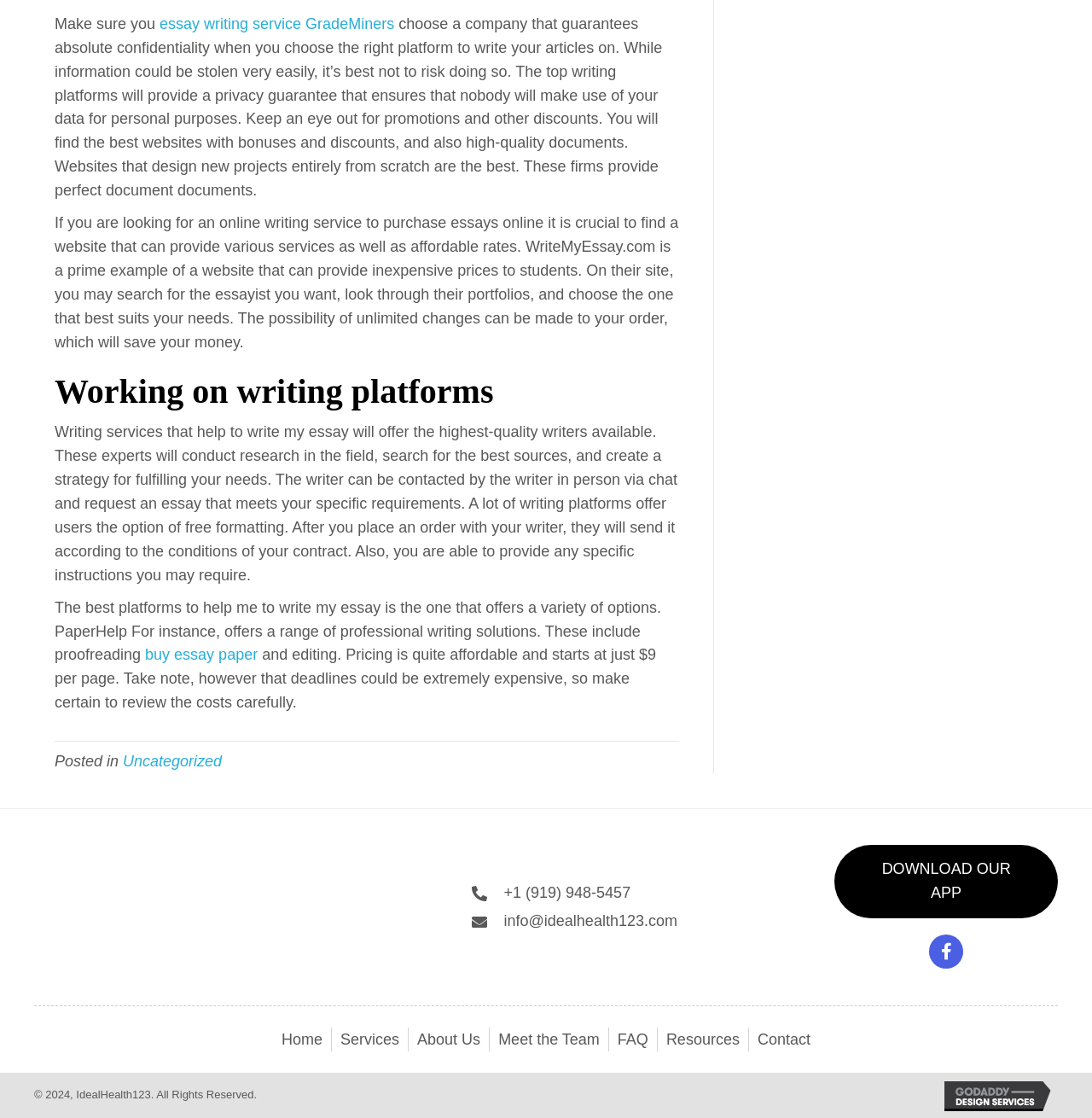Identify the bounding box coordinates of the region that should be clicked to execute the following instruction: "Download the app".

[0.764, 0.756, 0.969, 0.821]